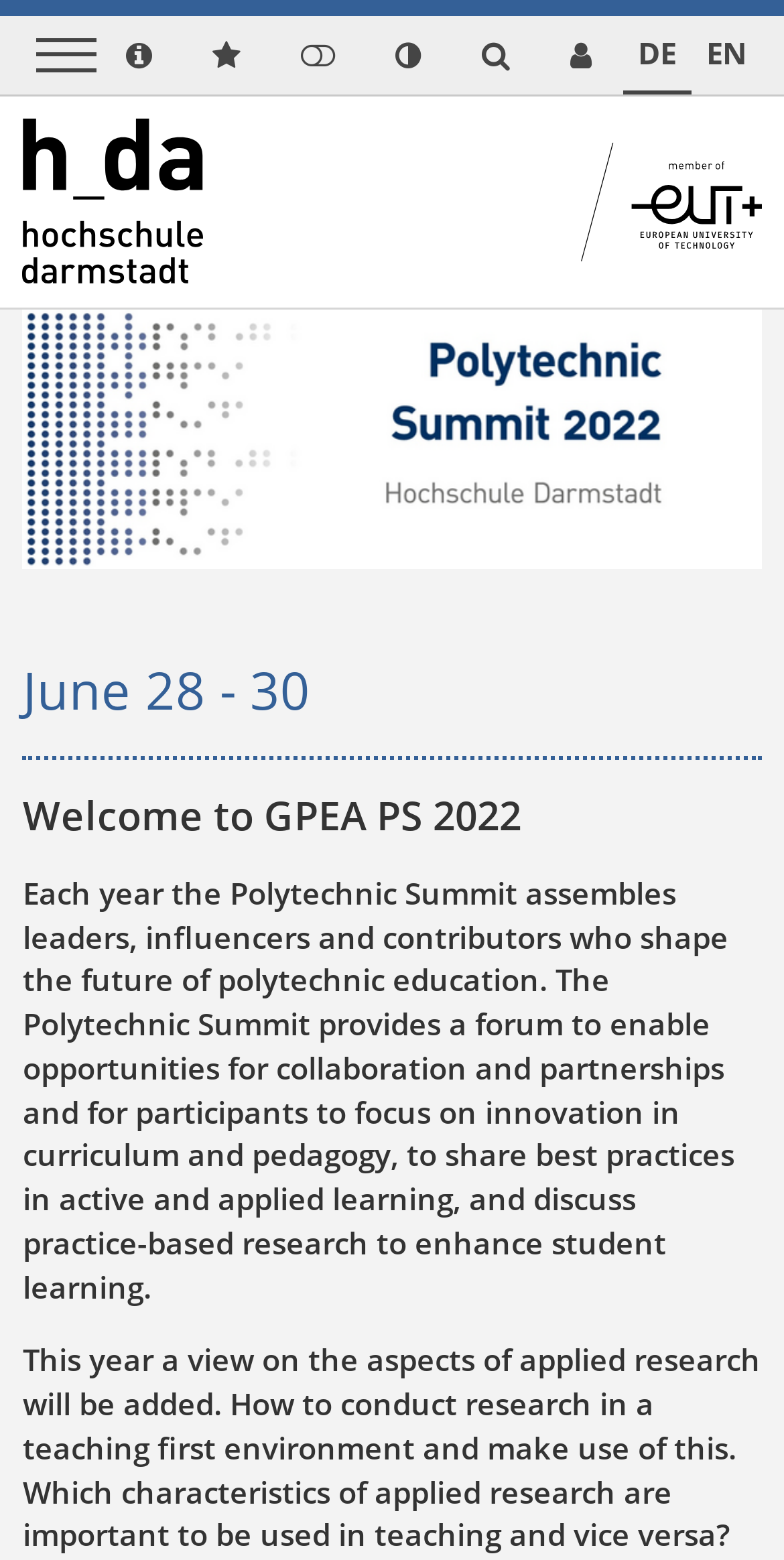Refer to the image and offer a detailed explanation in response to the question: What is the theme of the Polytechnic Summit?

I read the text on the webpage, which mentions that the Polytechnic Summit assembles leaders, influencers, and contributors who shape the future of polytechnic education, and provides a forum to enable opportunities for collaboration and partnerships, and for participants to focus on innovation in curriculum and pedagogy.